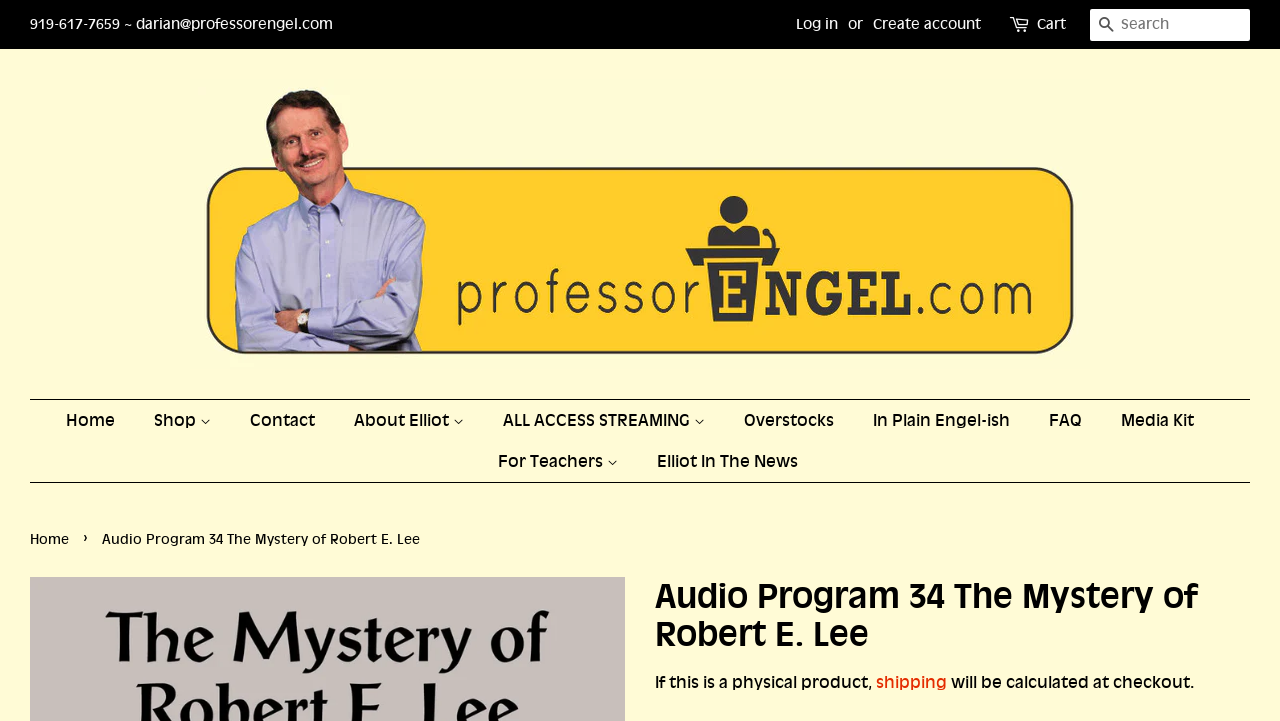Find the bounding box coordinates of the area to click in order to follow the instruction: "visit the home page".

[0.052, 0.555, 0.105, 0.612]